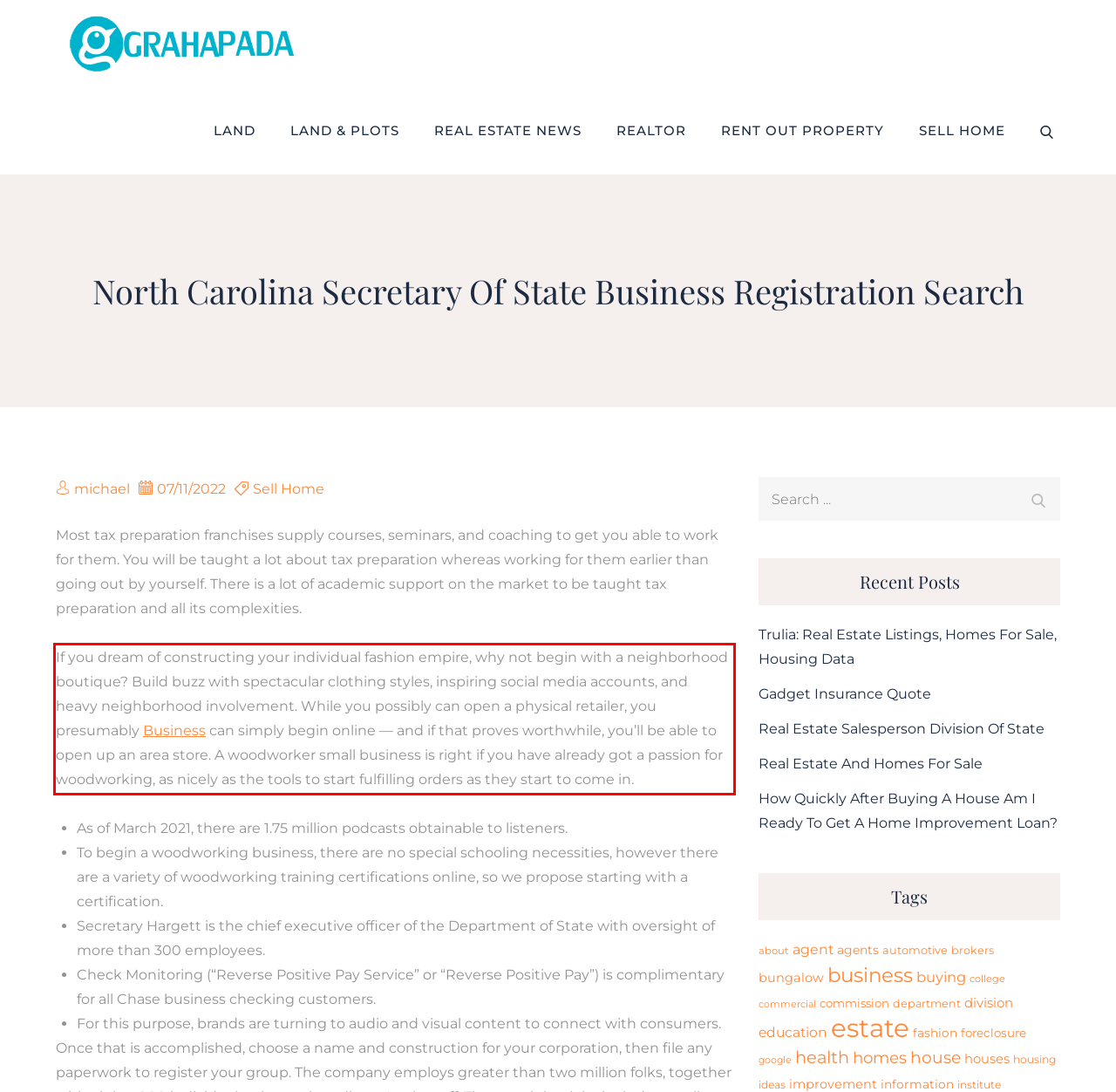Given a screenshot of a webpage containing a red bounding box, perform OCR on the text within this red bounding box and provide the text content.

If you dream of constructing your individual fashion empire, why not begin with a neighborhood boutique? Build buzz with spectacular clothing styles, inspiring social media accounts, and heavy neighborhood involvement. While you possibly can open a physical retailer, you presumably Business can simply begin online — and if that proves worthwhile, you’ll be able to open up an area store. A woodworker small business is right if you have already got a passion for woodworking, as nicely as the tools to start fulfilling orders as they start to come in.